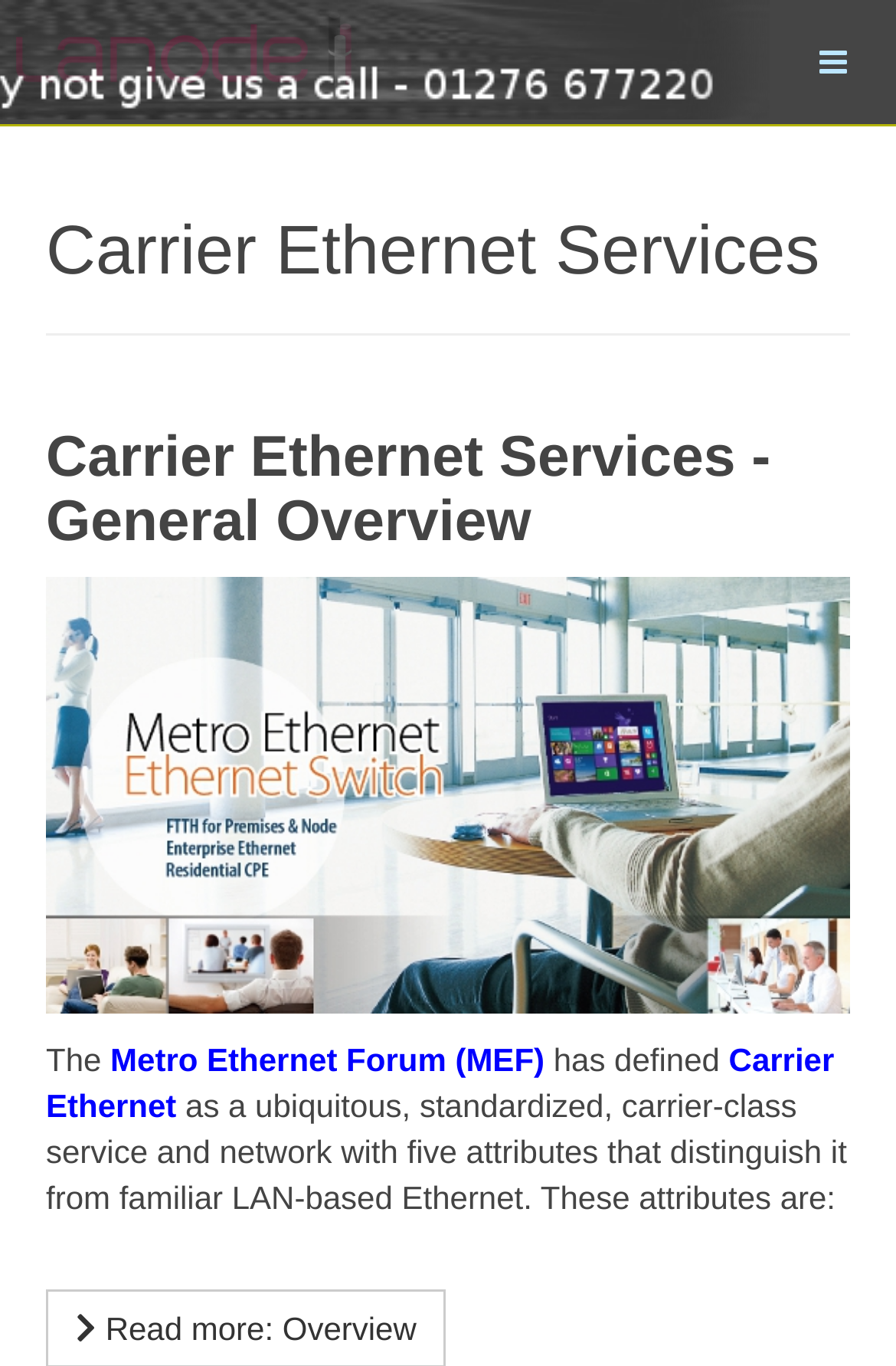What is the company name?
Give a one-word or short-phrase answer derived from the screenshot.

Lanode